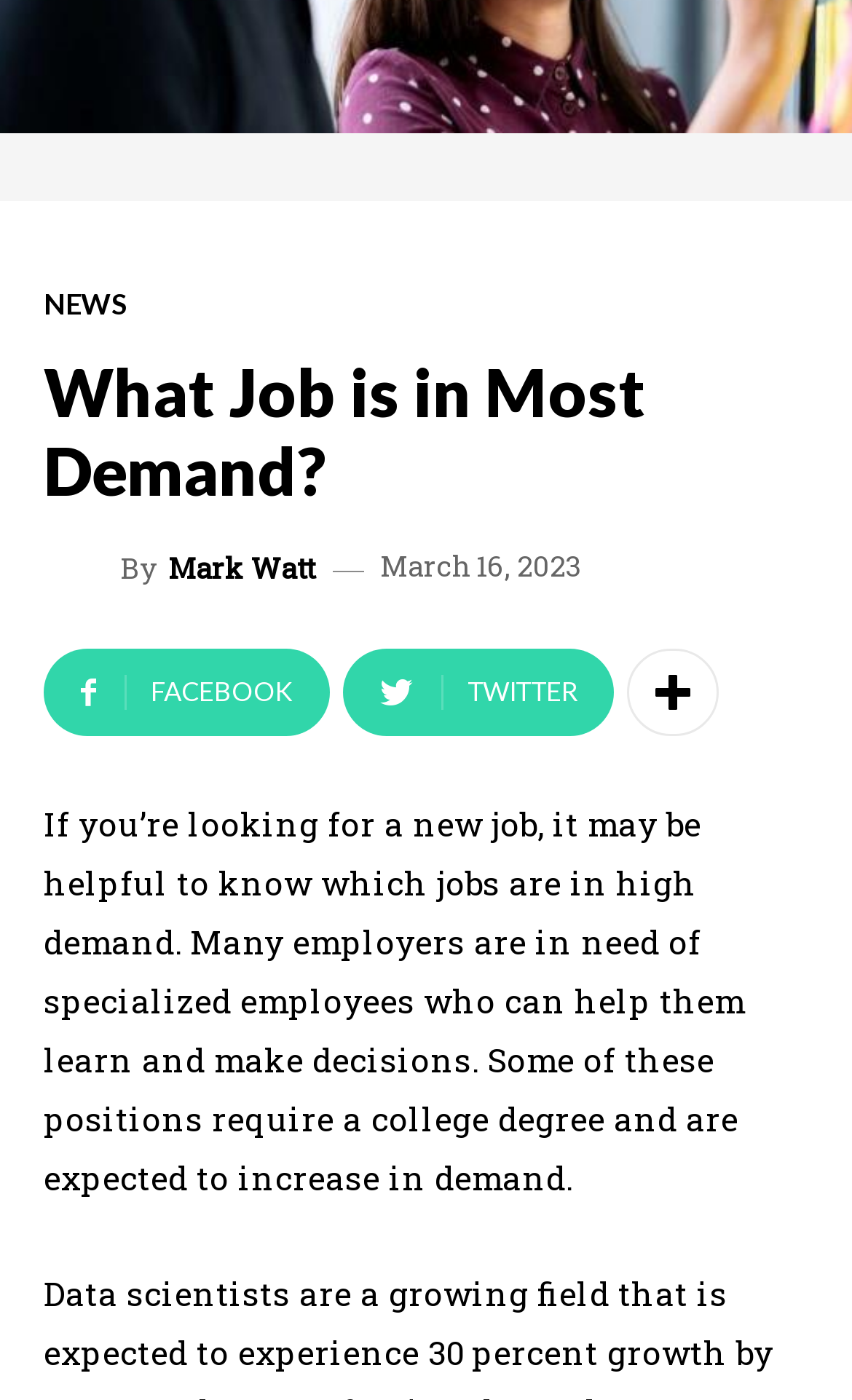Provide the bounding box coordinates for the UI element that is described as: "Yasmine Hugonnet Se Sentir Vivant".

None